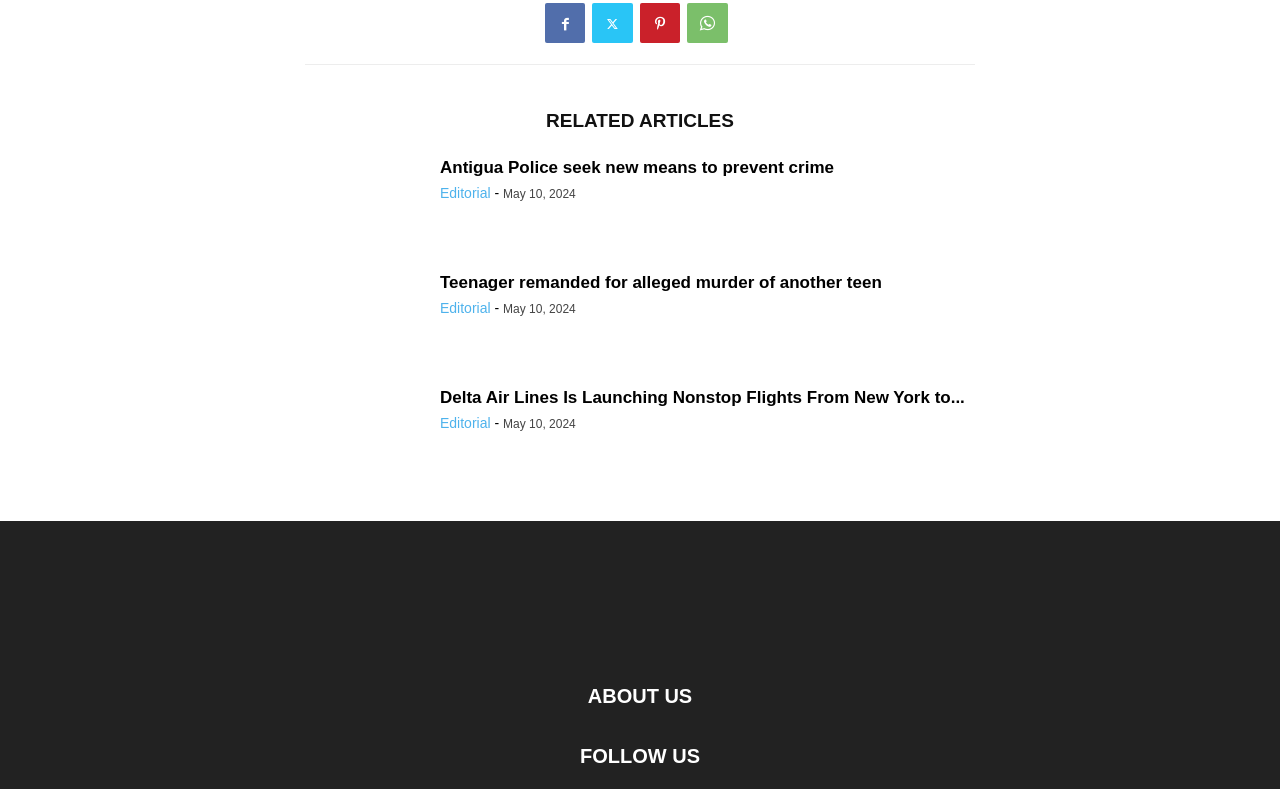Please provide a one-word or short phrase answer to the question:
How many related articles are there?

3